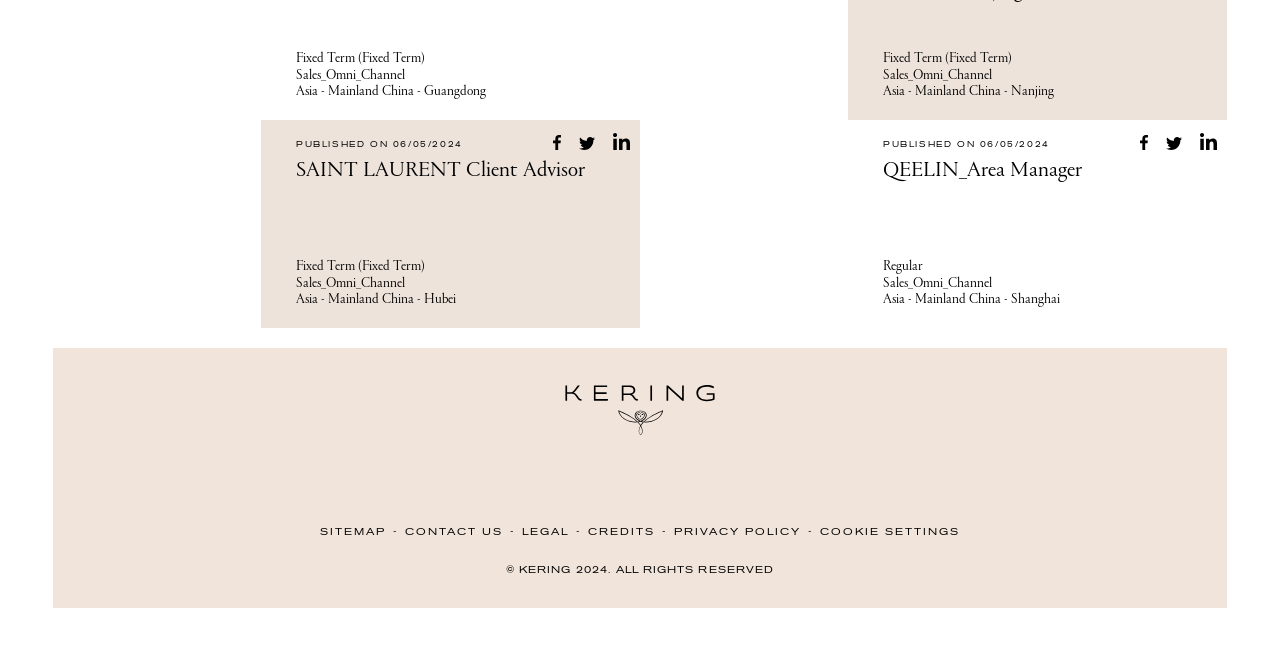Please identify the bounding box coordinates of the element that needs to be clicked to execute the following command: "View job details of QEELIN Area Manager". Provide the bounding box using four float numbers between 0 and 1, formatted as [left, top, right, bottom].

[0.69, 0.237, 0.845, 0.278]